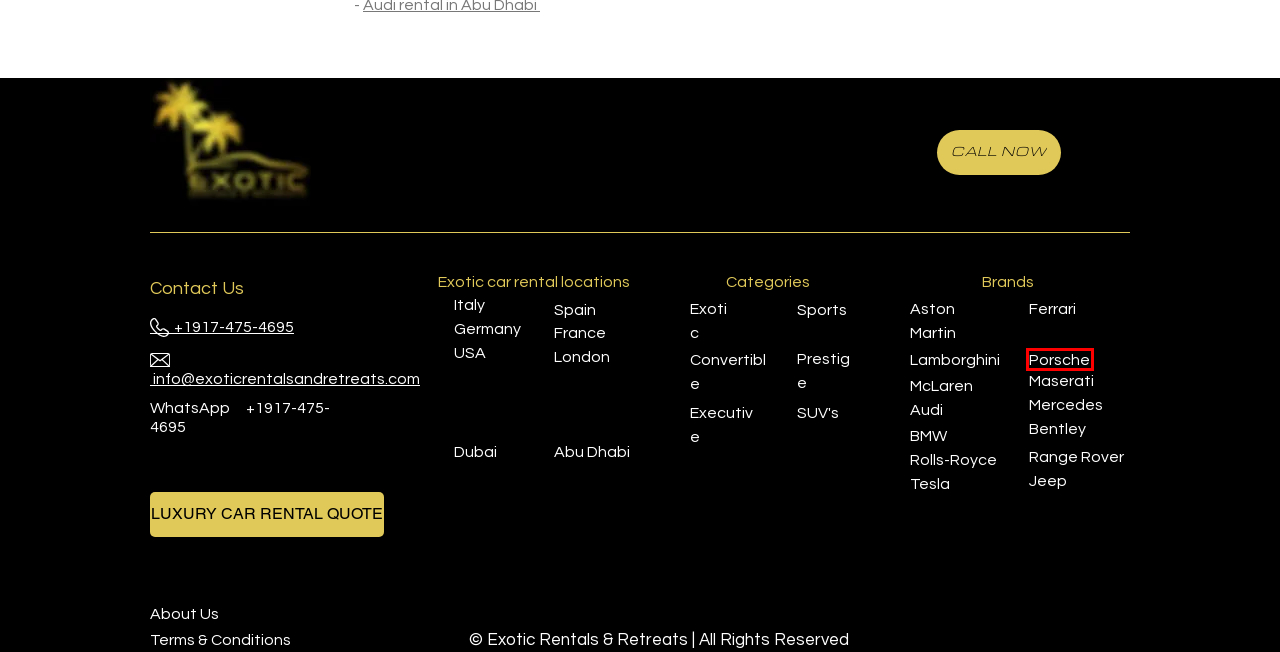You are provided with a screenshot of a webpage highlighting a UI element with a red bounding box. Choose the most suitable webpage description that matches the new page after clicking the element in the bounding box. Here are the candidates:
A. Luxury Car Rental Brands | Exotic Rentals & Retreats
B. Luxury Car Rental USA | Exotic Rentals & Retreats
C. Rent a McLaren | Exotic Rentals & Retreats
D. Rent a Rolls Royce | Exotic Rentals & Retreats
E. Rent a Ferrari | Exotic Rentals & Retreats
F. Rent a Porsche | Exotic Rentals & Retreats
G. TERMS & CONDITIONS | Exotic Rentals & Retreats
H. Luxury & Exotic Car Rental France | Exotic Rentals & Retreats

F